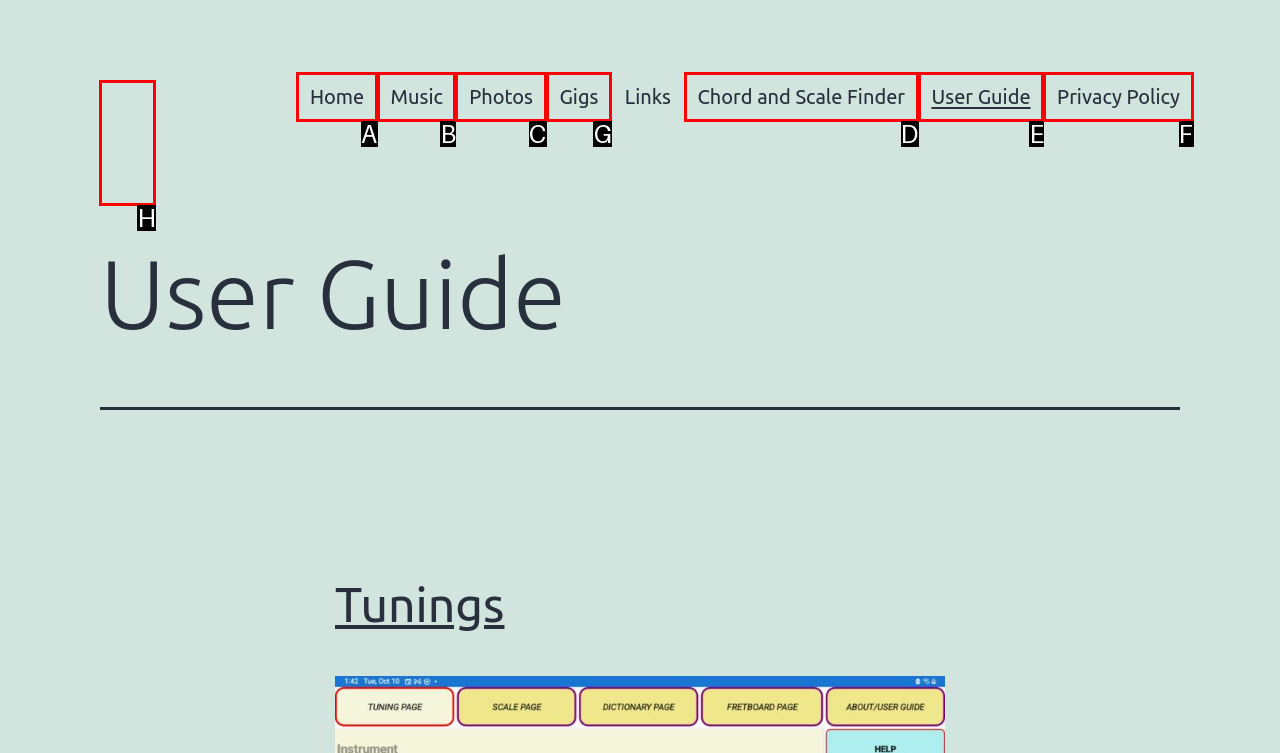Select the HTML element to finish the task: explore gigs Reply with the letter of the correct option.

G